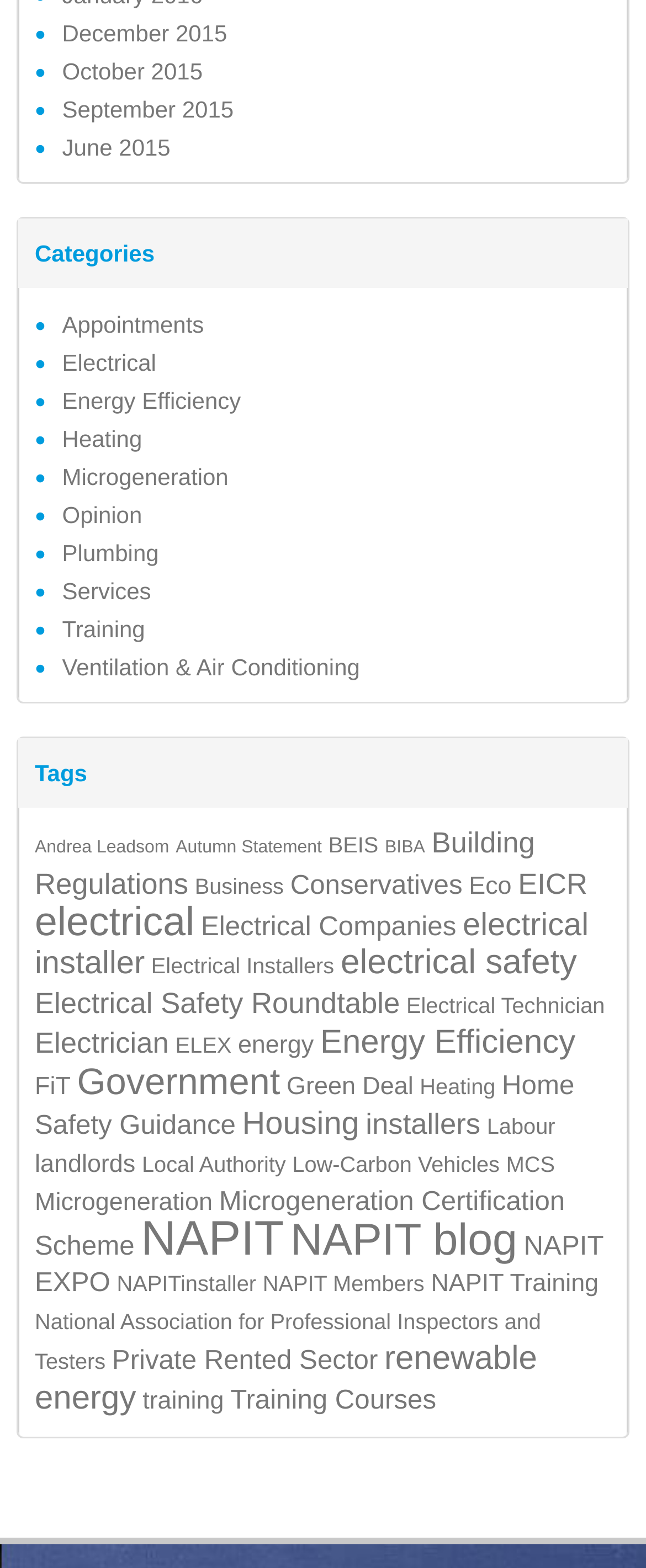Please identify the bounding box coordinates of the element I should click to complete this instruction: 'Click on the 'Categories' heading'. The coordinates should be given as four float numbers between 0 and 1, like this: [left, top, right, bottom].

[0.054, 0.15, 0.946, 0.173]